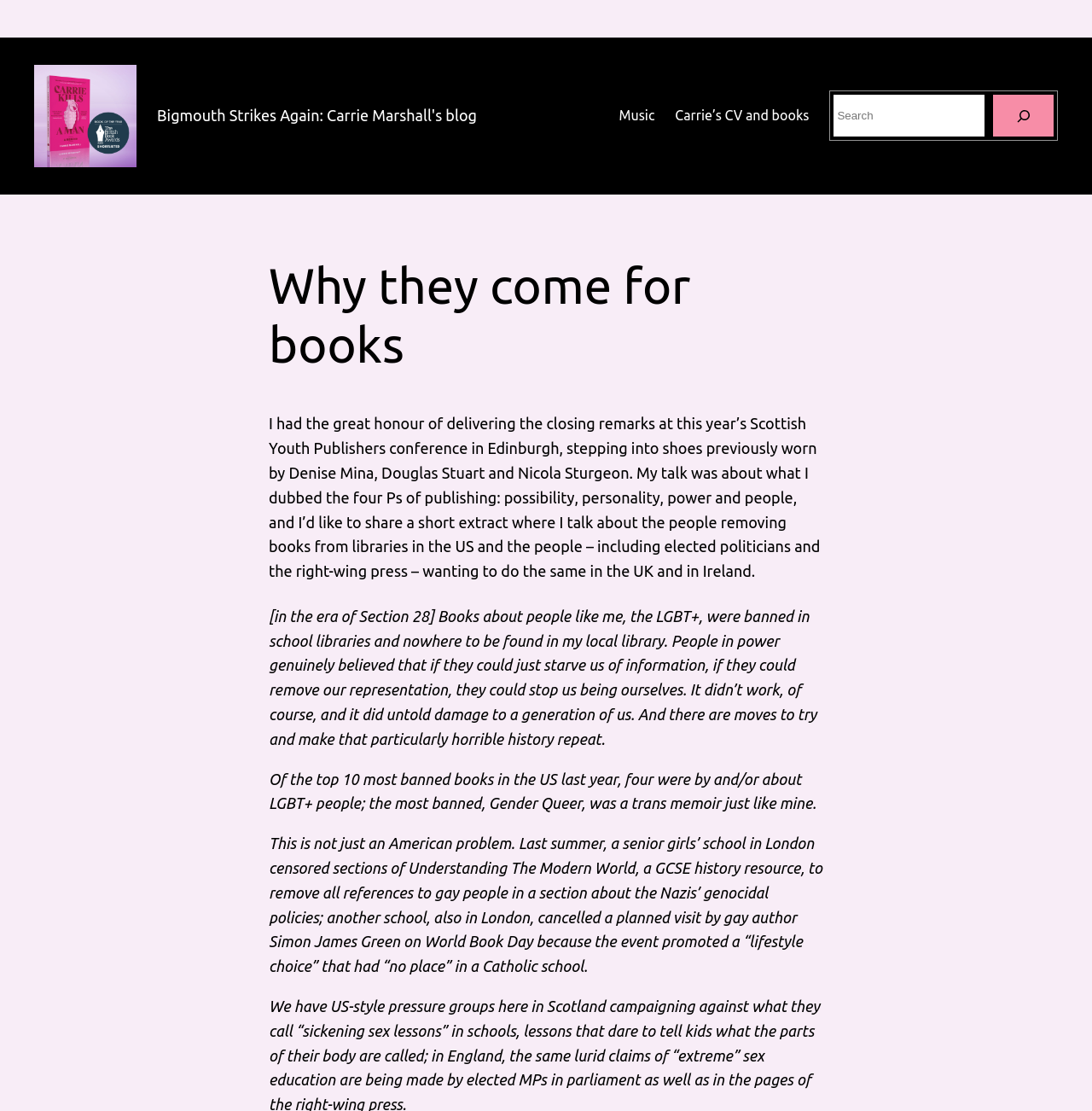Kindly respond to the following question with a single word or a brief phrase: 
What is the topic of the blog post?

Book banning